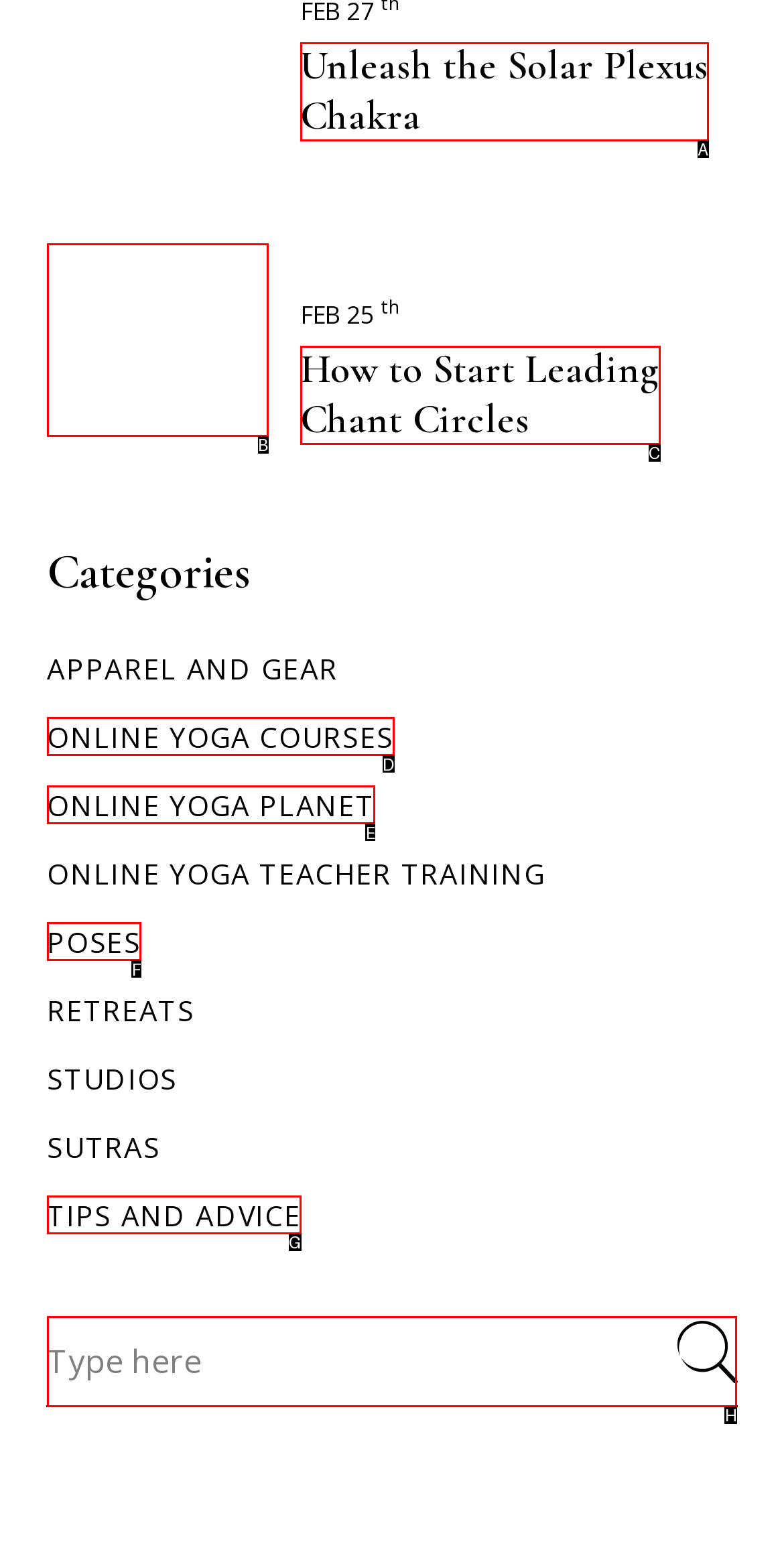Tell me which one HTML element best matches the description: Unleash the Solar Plexus Chakra
Answer with the option's letter from the given choices directly.

A